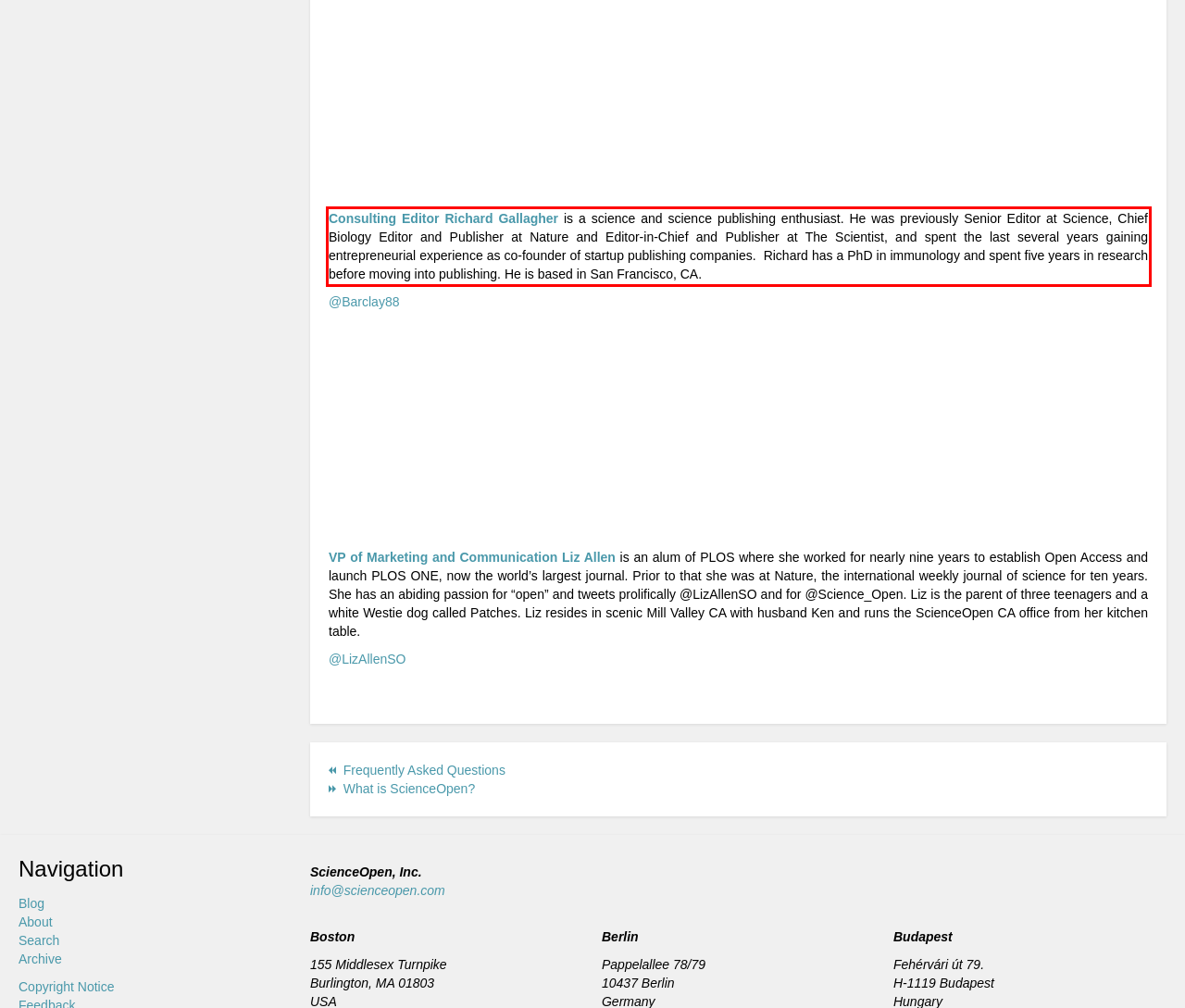Observe the screenshot of the webpage, locate the red bounding box, and extract the text content within it.

Consulting Editor Richard Gallagher is a science and science publishing enthusiast. He was previously Senior Editor at Science, Chief Biology Editor and Publisher at Nature and Editor-in-Chief and Publisher at The Scientist, and spent the last several years gaining entrepreneurial experience as co-founder of startup publishing companies. Richard has a PhD in immunology and spent five years in research before moving into publishing. He is based in San Francisco, CA.